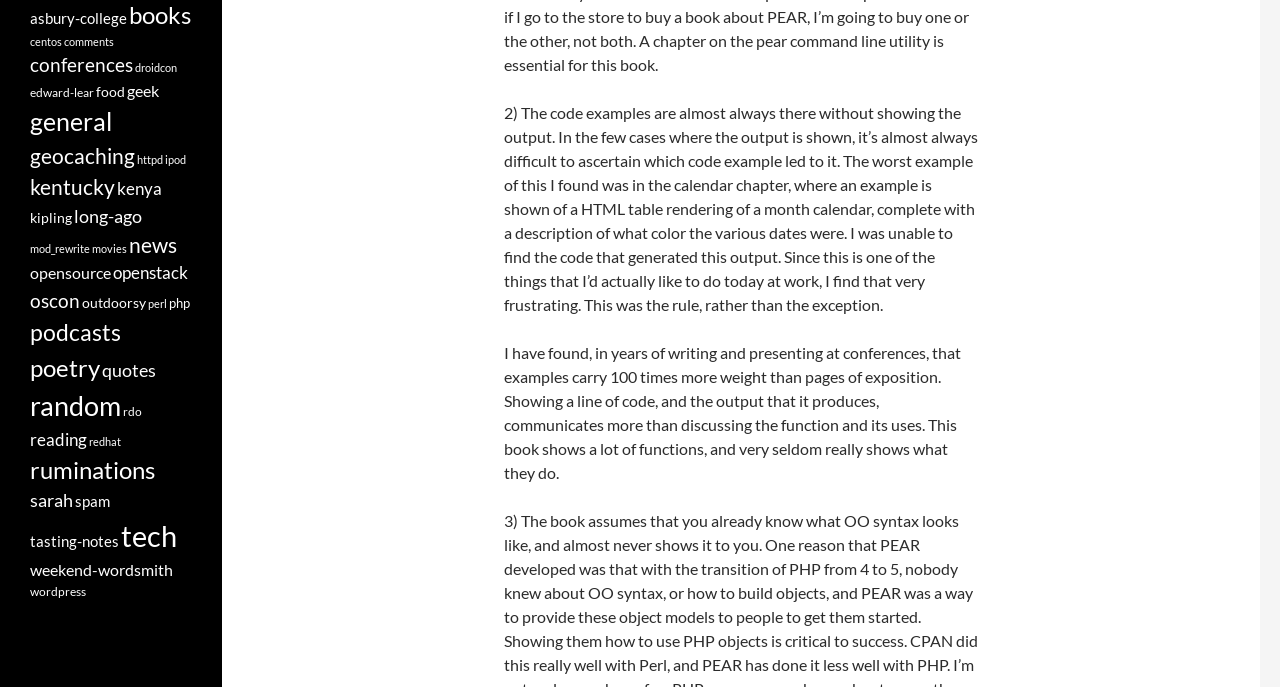Identify the bounding box coordinates for the UI element described as: "See other events". The coordinates should be provided as four floats between 0 and 1: [left, top, right, bottom].

None